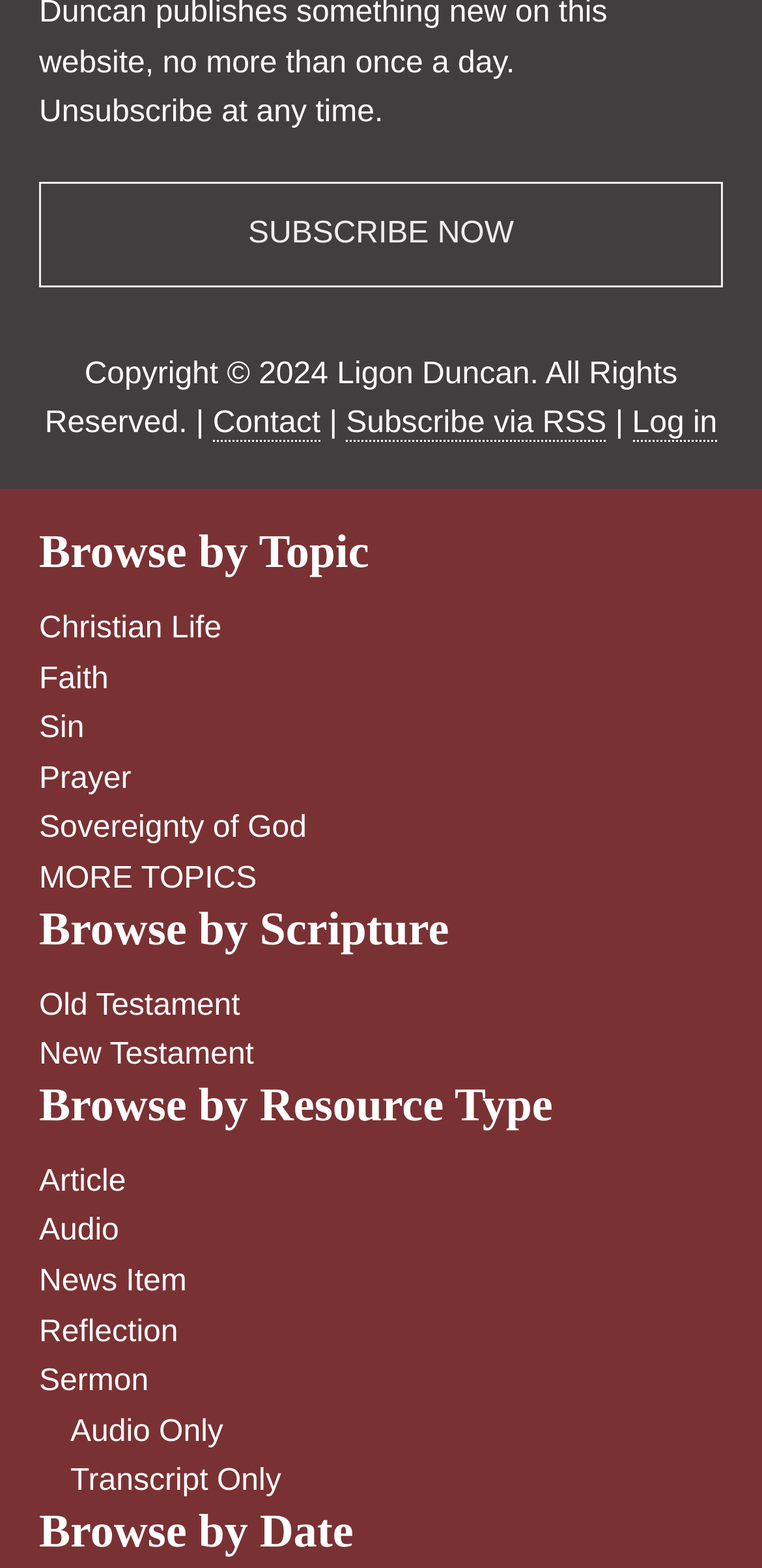Please specify the bounding box coordinates of the area that should be clicked to accomplish the following instruction: "Browse Christian Life topics". The coordinates should consist of four float numbers between 0 and 1, i.e., [left, top, right, bottom].

[0.051, 0.39, 0.291, 0.412]